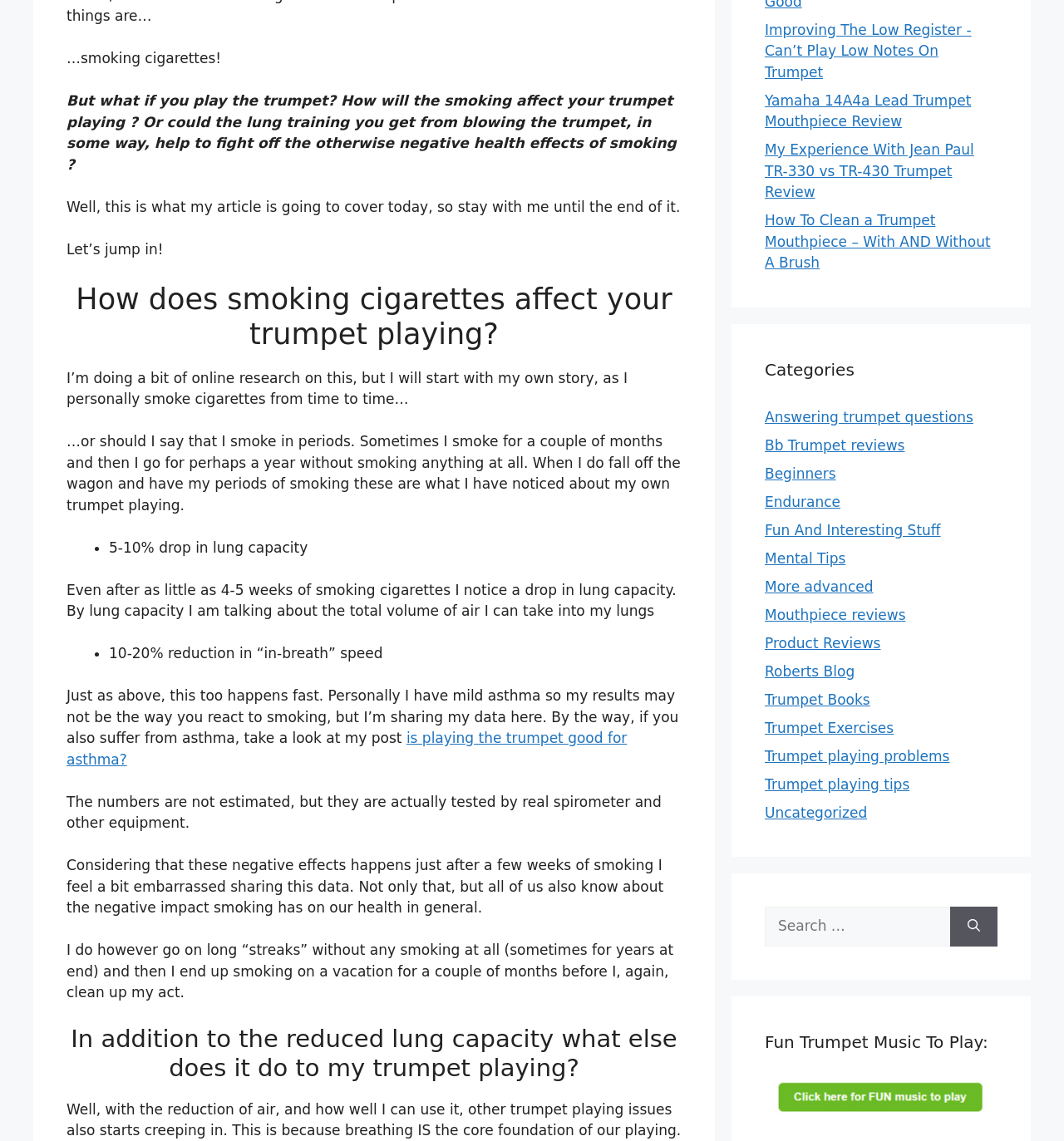What is the topic of the article?
Based on the visual, give a brief answer using one word or a short phrase.

Smoking and trumpet playing